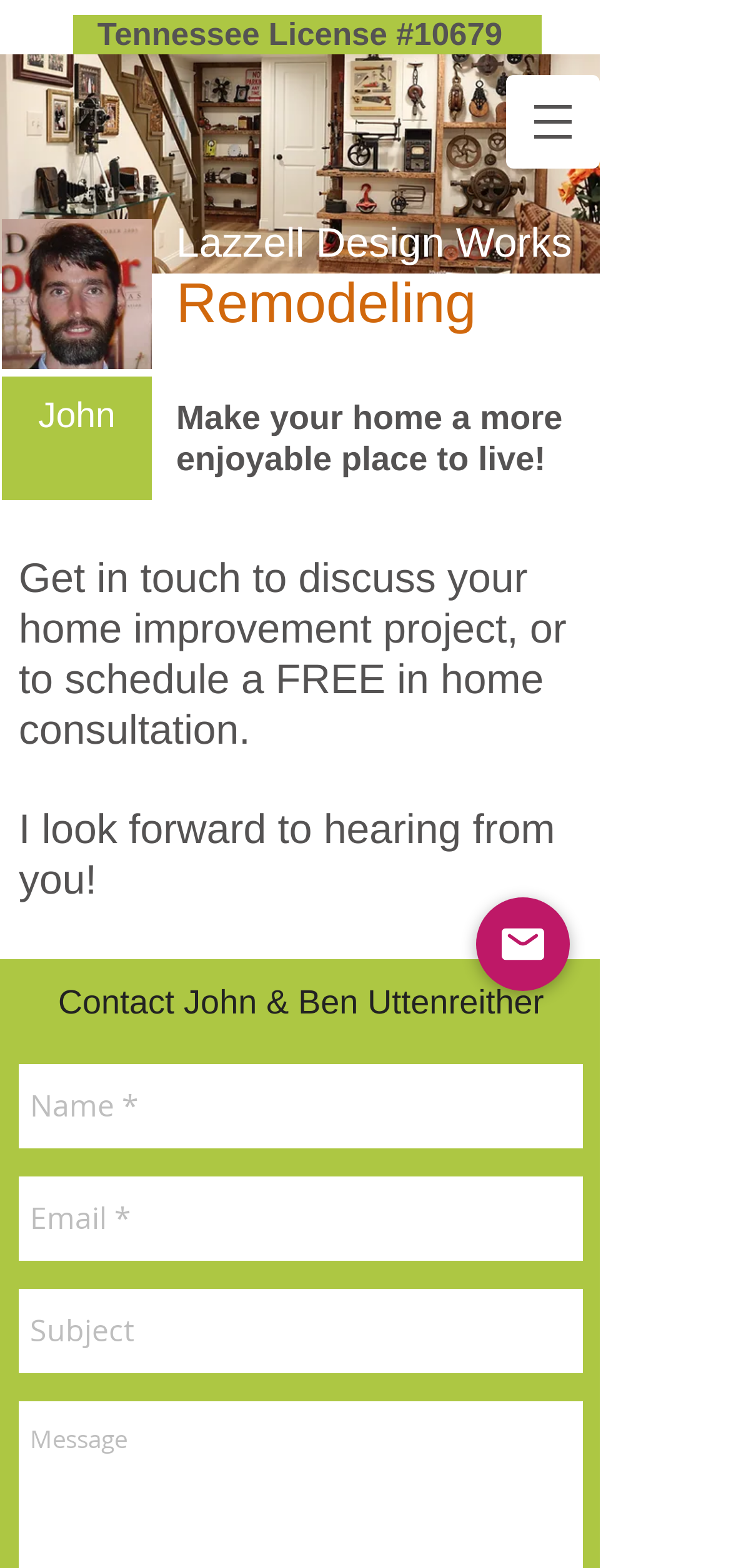Generate a thorough caption detailing the webpage content.

The webpage is about Lazzell Design Works Remodeling, a company that provides home improvement services. At the top, there is a heading that displays the company's Tennessee license number. Below it, there is a navigation menu labeled "Site" with a button that has a popup menu. The button is accompanied by a small image.

On the left side of the page, there are several headings that provide information about the company's services. One heading reads "Remodeling", and another heading says "Make your home a more enjoyable place to live!". There is also a heading that invites visitors to get in touch to discuss their home improvement project or to schedule a free in-home consultation.

On the right side of the page, there is a section with three textboxes for visitors to input their name, email, and subject. The name and email fields are required. Below the textboxes, there is a heading that displays the company's name, "Lazzell Design Works", and another heading that reads "Contact John & Ben Uttenreither".

At the bottom of the page, there is a link to send an email, accompanied by a small image. Overall, the page has a simple layout with clear headings and concise text, making it easy to navigate and understand the company's services.